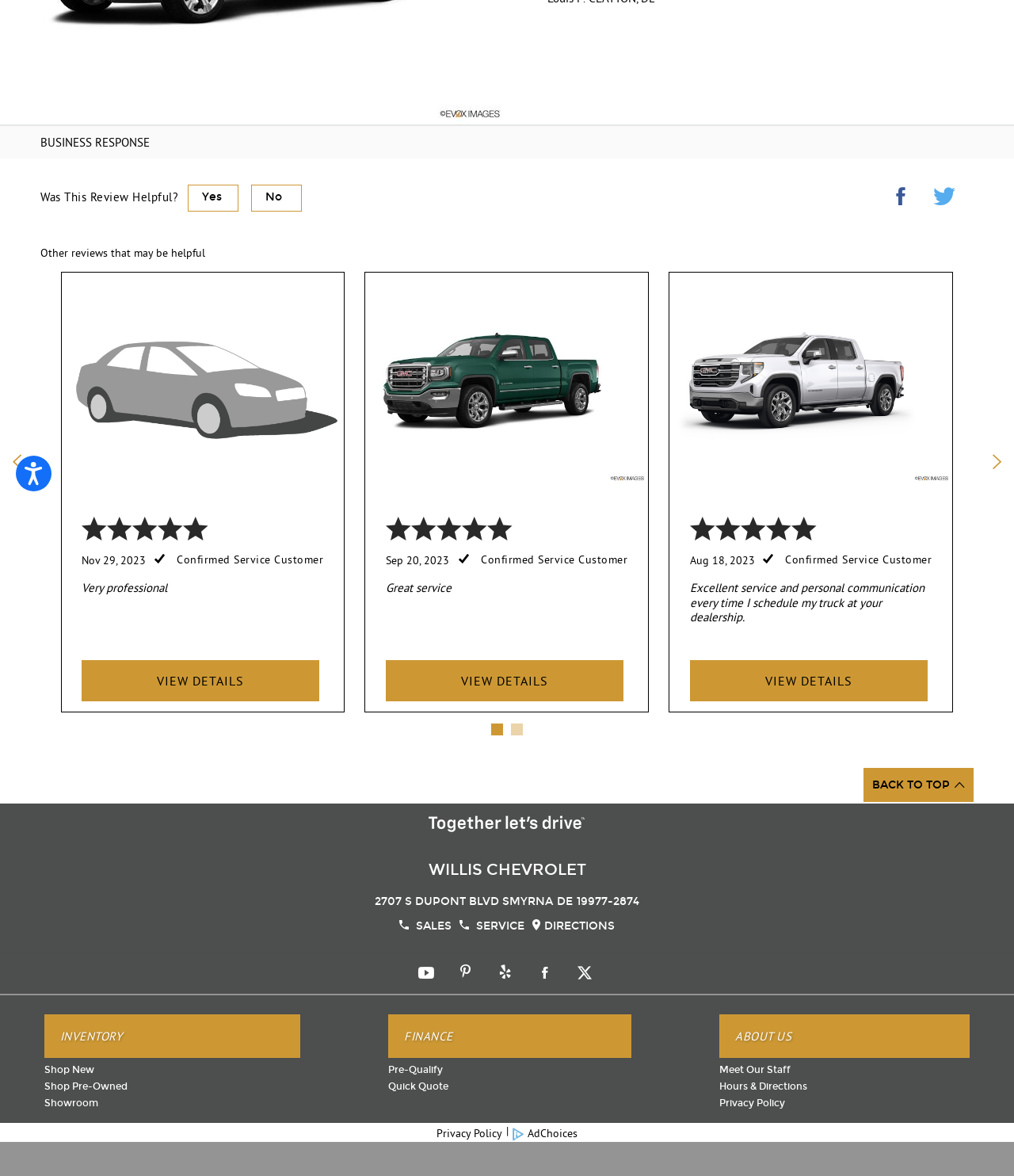Using the format (top-left x, top-left y, bottom-right x, bottom-right y), provide the bounding box coordinates for the described UI element. All values should be floating point numbers between 0 and 1: Quick Quote

[0.383, 0.547, 0.618, 0.559]